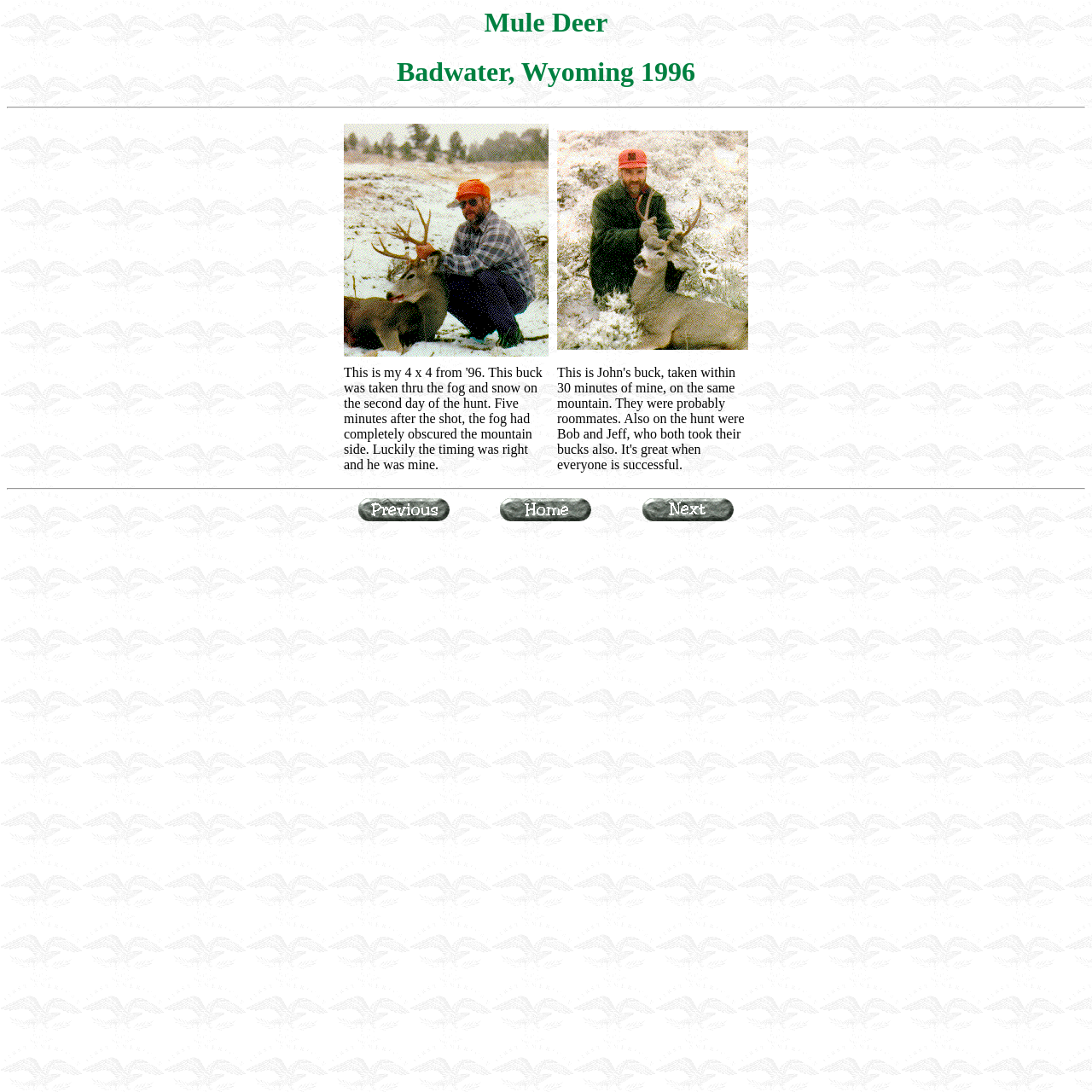Answer this question using a single word or a brief phrase:
What is the description of the buck taken by the author?

4 x 4